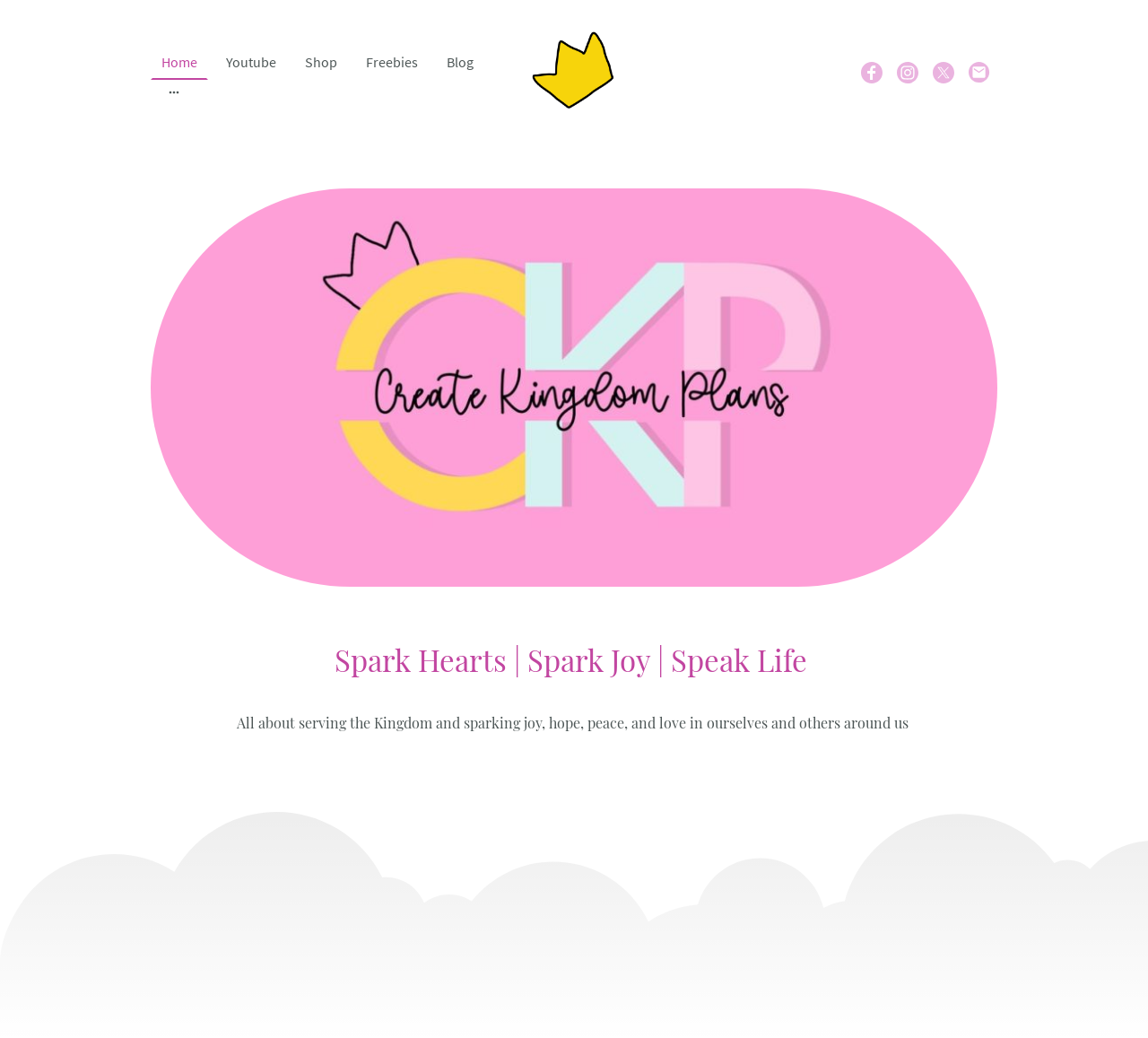Given the description "About the Onward Store", determine the bounding box of the corresponding UI element.

None